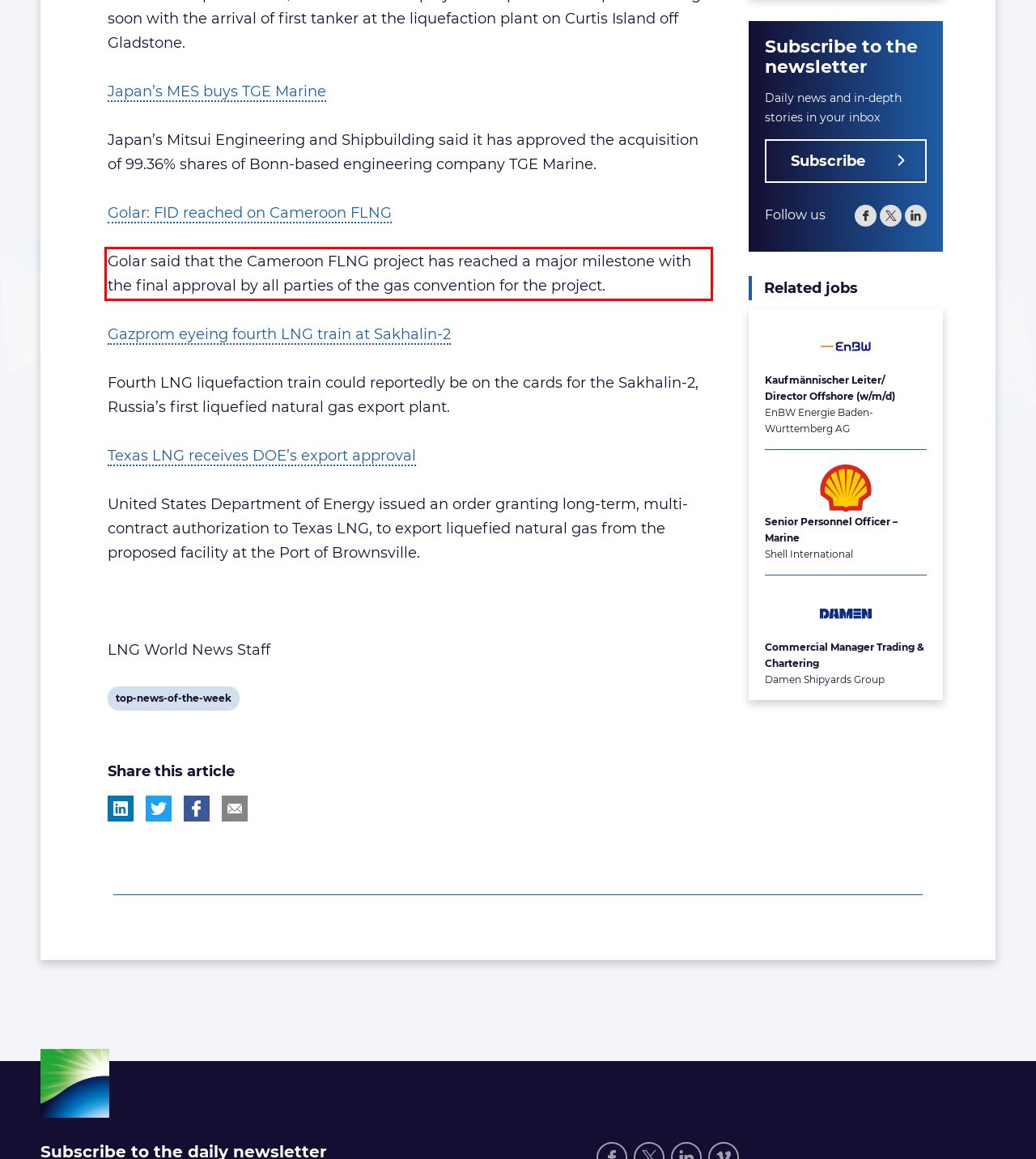You are given a screenshot with a red rectangle. Identify and extract the text within this red bounding box using OCR.

Golar said that the Cameroon FLNG project has reached a major milestone with the final approval by all parties of the gas convention for the project.